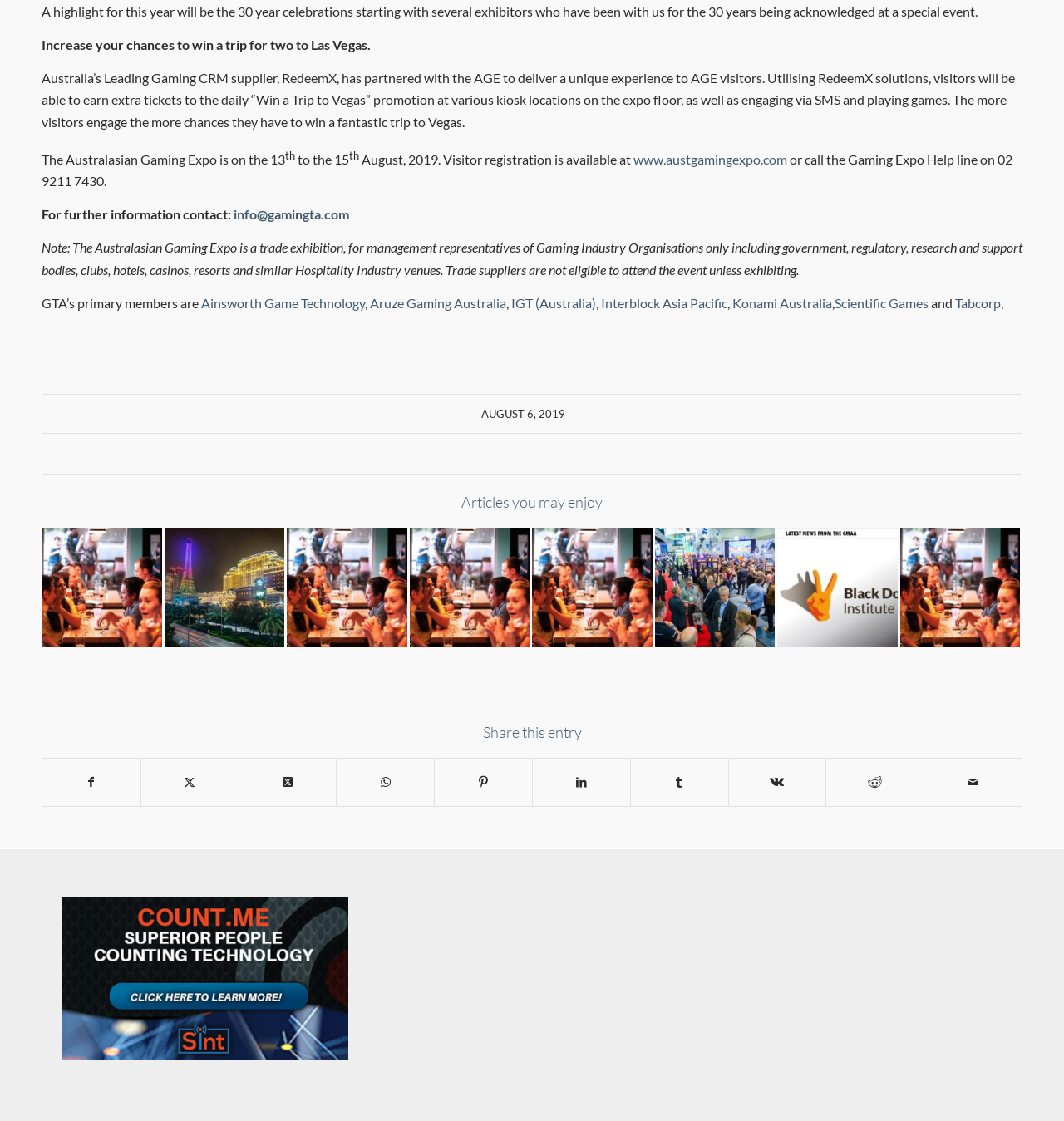Locate the bounding box coordinates of the area you need to click to fulfill this instruction: 'Read the article 'MARKETING YOUR GAMING PROMOTION''. The coordinates must be in the form of four float numbers ranging from 0 to 1: [left, top, right, bottom].

[0.039, 0.471, 0.152, 0.578]